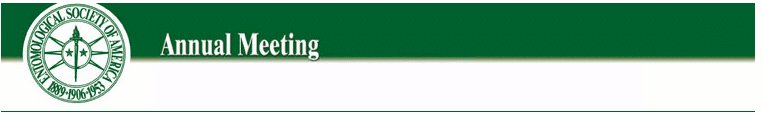When did the Annual Meeting take place?
Based on the image content, provide your answer in one word or a short phrase.

December 10-13, 2006